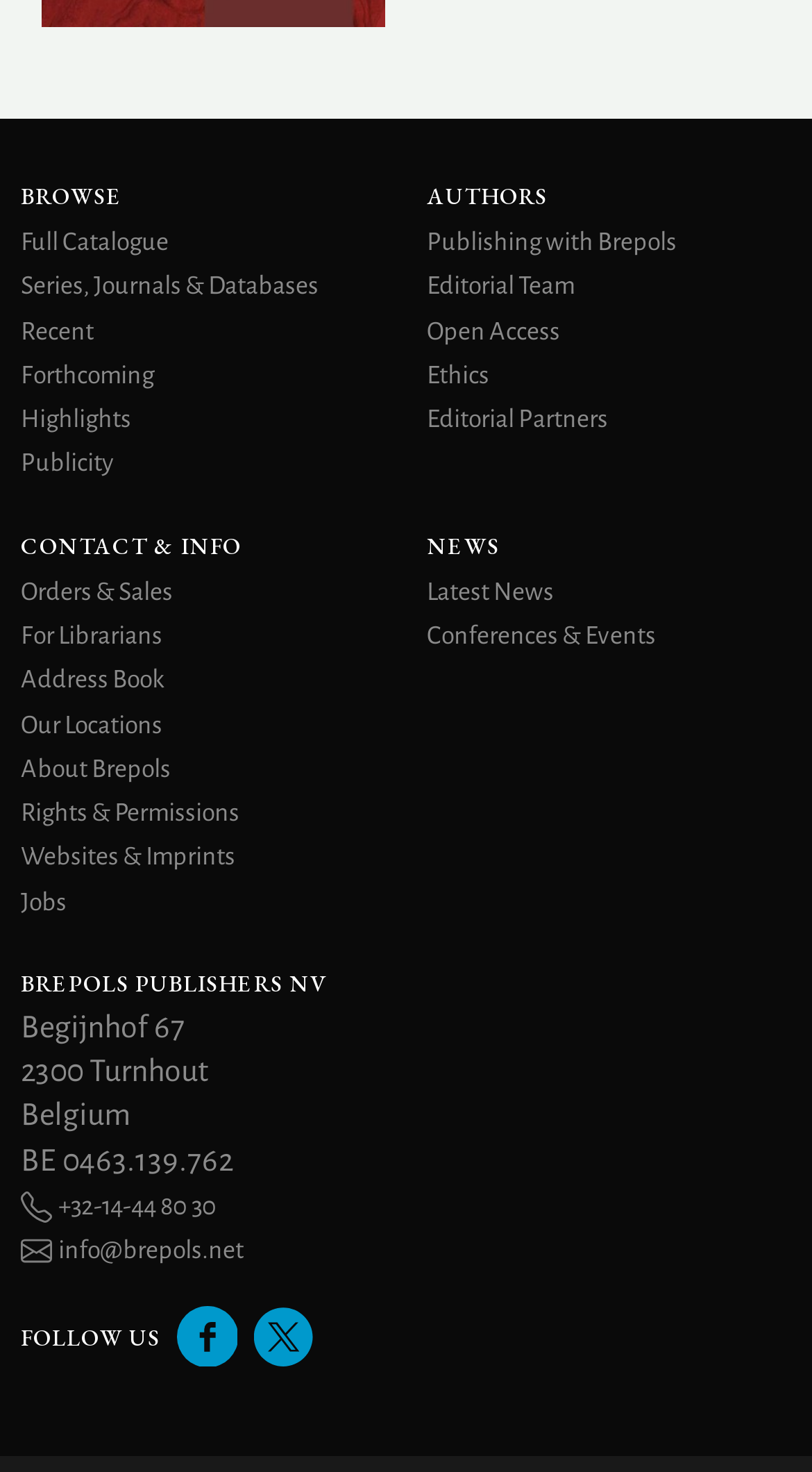Please provide a brief answer to the question using only one word or phrase: 
How many social media platforms are listed under 'FOLLOW US'?

2